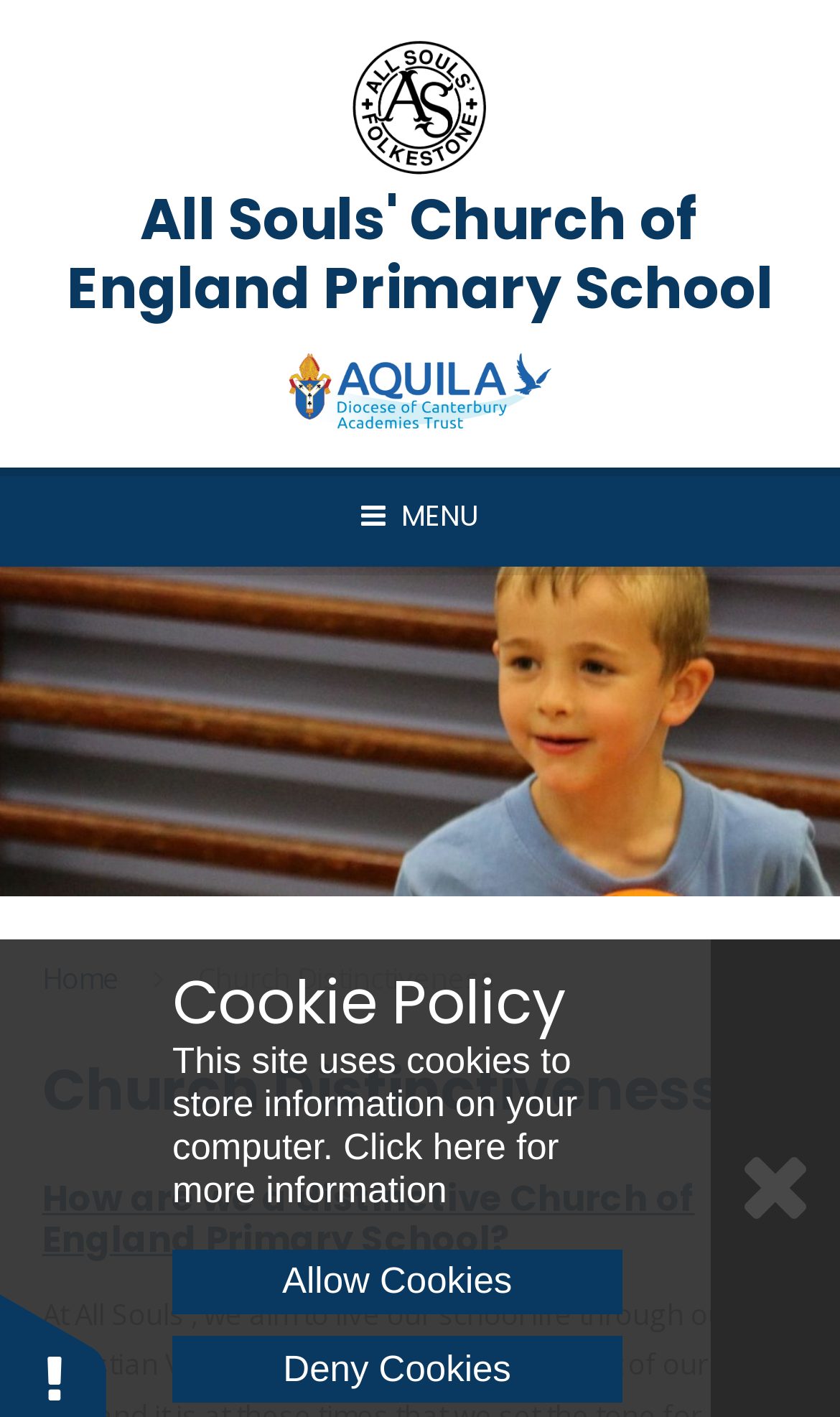Pinpoint the bounding box coordinates of the area that should be clicked to complete the following instruction: "Click the Church Distinctiveness link". The coordinates must be given as four float numbers between 0 and 1, i.e., [left, top, right, bottom].

[0.236, 0.676, 0.59, 0.703]